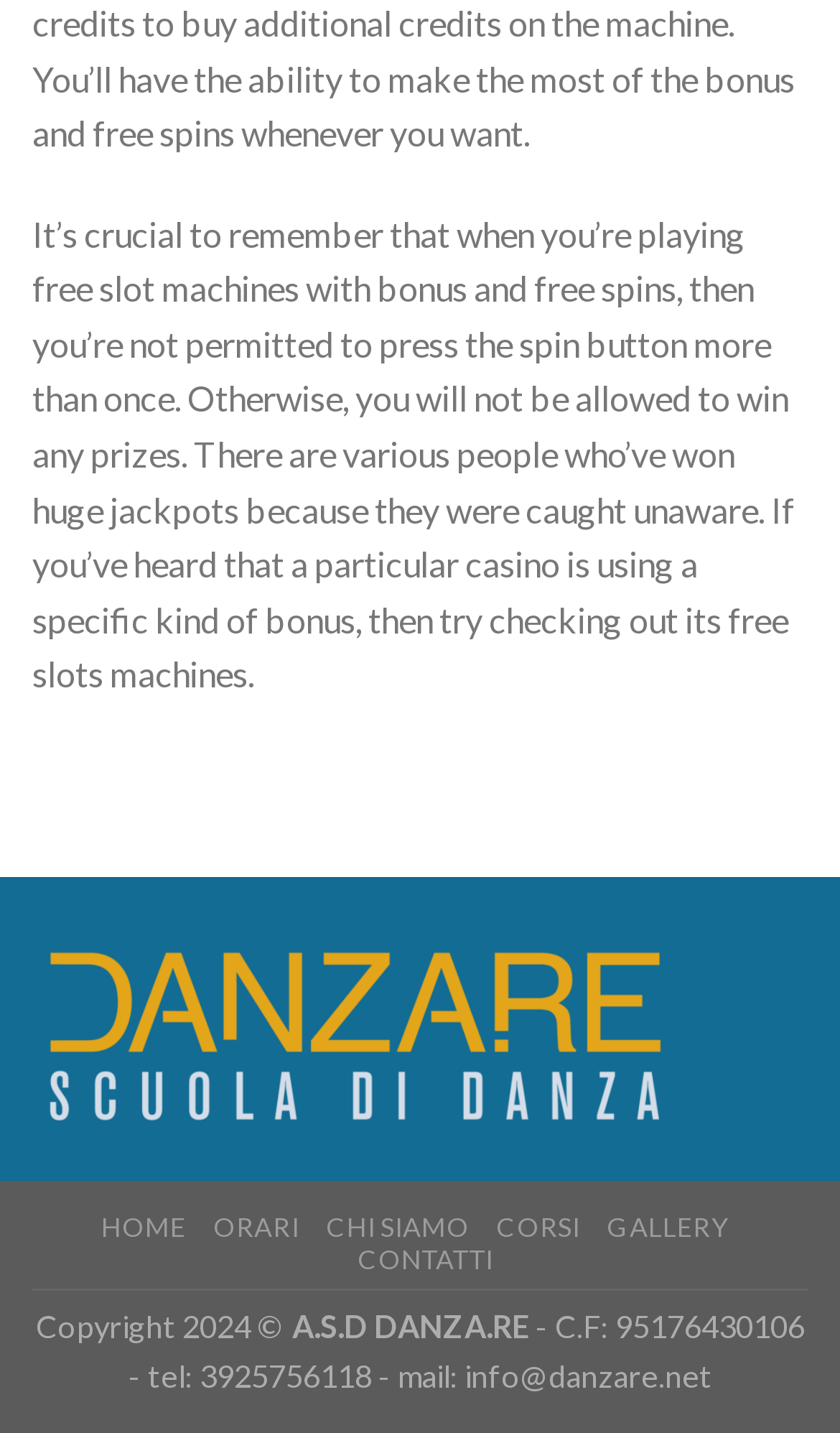Based on the element description Chi siamo, identify the bounding box coordinates for the UI element. The coordinates should be in the format (top-left x, top-left y, bottom-right x, bottom-right y) and within the 0 to 1 range.

[0.388, 0.846, 0.559, 0.868]